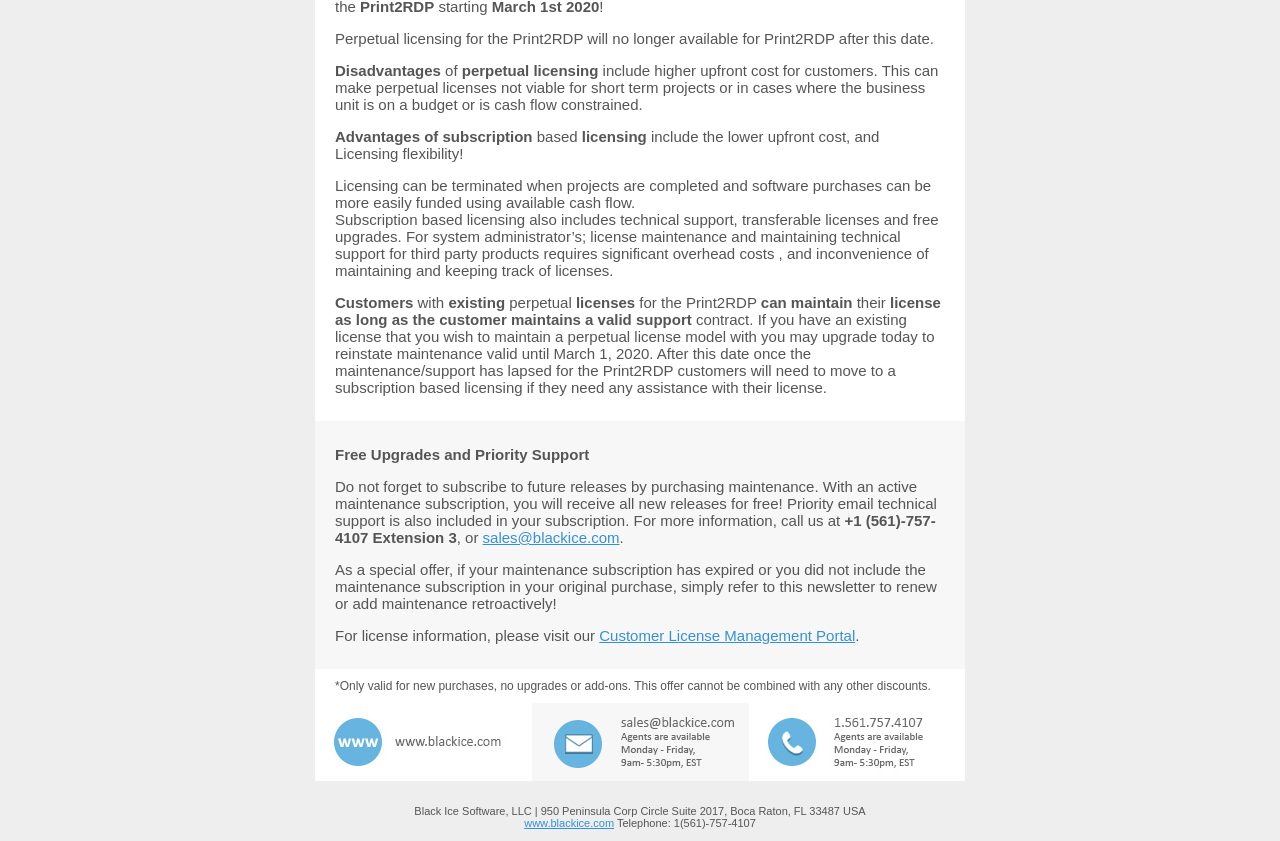Identify the bounding box of the UI element described as follows: "alt="mailto:sales@blackice.com"". Provide the coordinates as four float numbers in the range of 0 to 1 [left, top, right, bottom].

[0.416, 0.917, 0.584, 0.931]